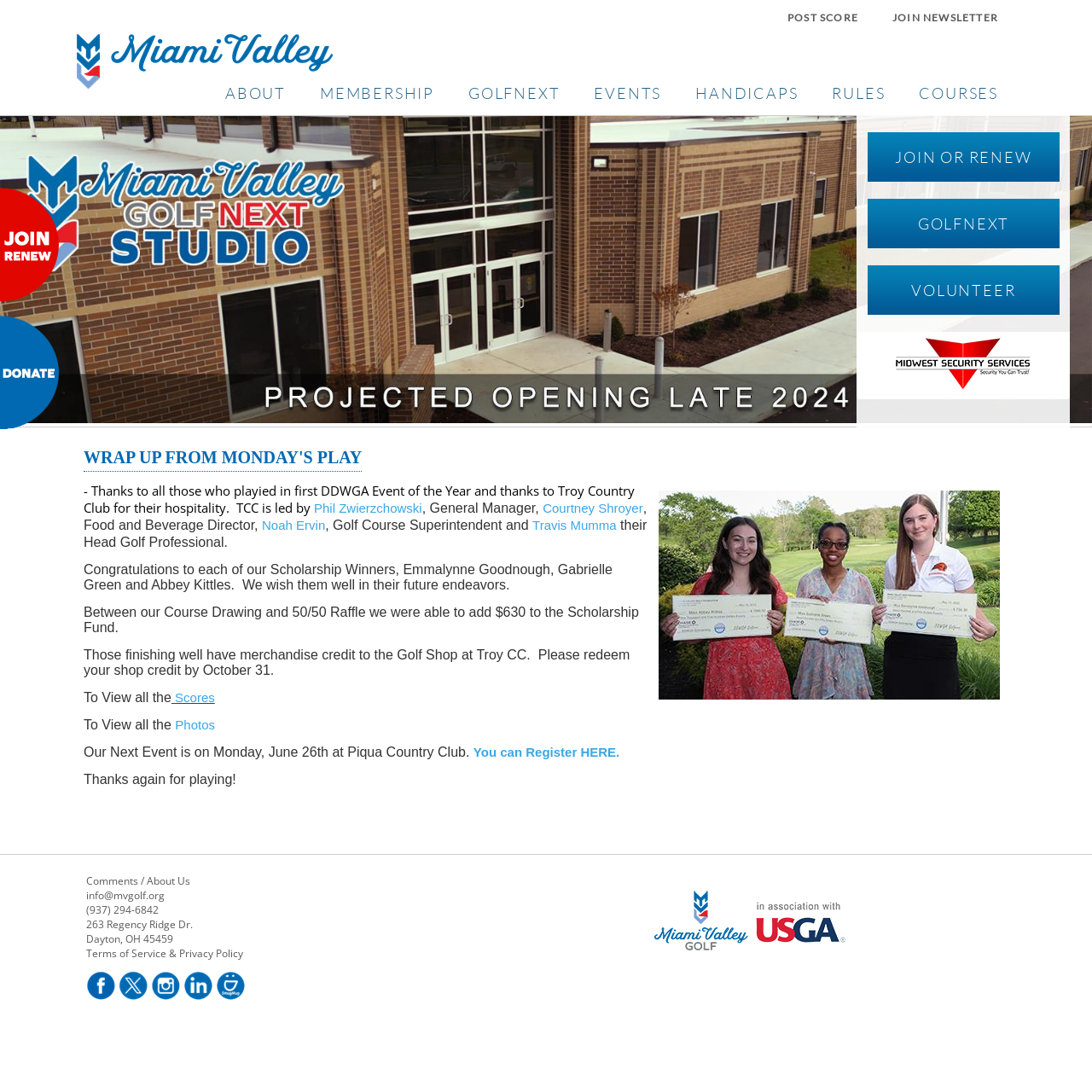What is the purpose of the banner?
Pay attention to the part of the image enclosed by the red bounding box and respond to the question in detail.

The purpose of the banner can be inferred by considering its design and content. The vibrant and eye-catching design suggests that the banner is intended to draw attention and interest from both current members and potential new players in the golfing community, ultimately aiming to attract participants and inform them about upcoming events.